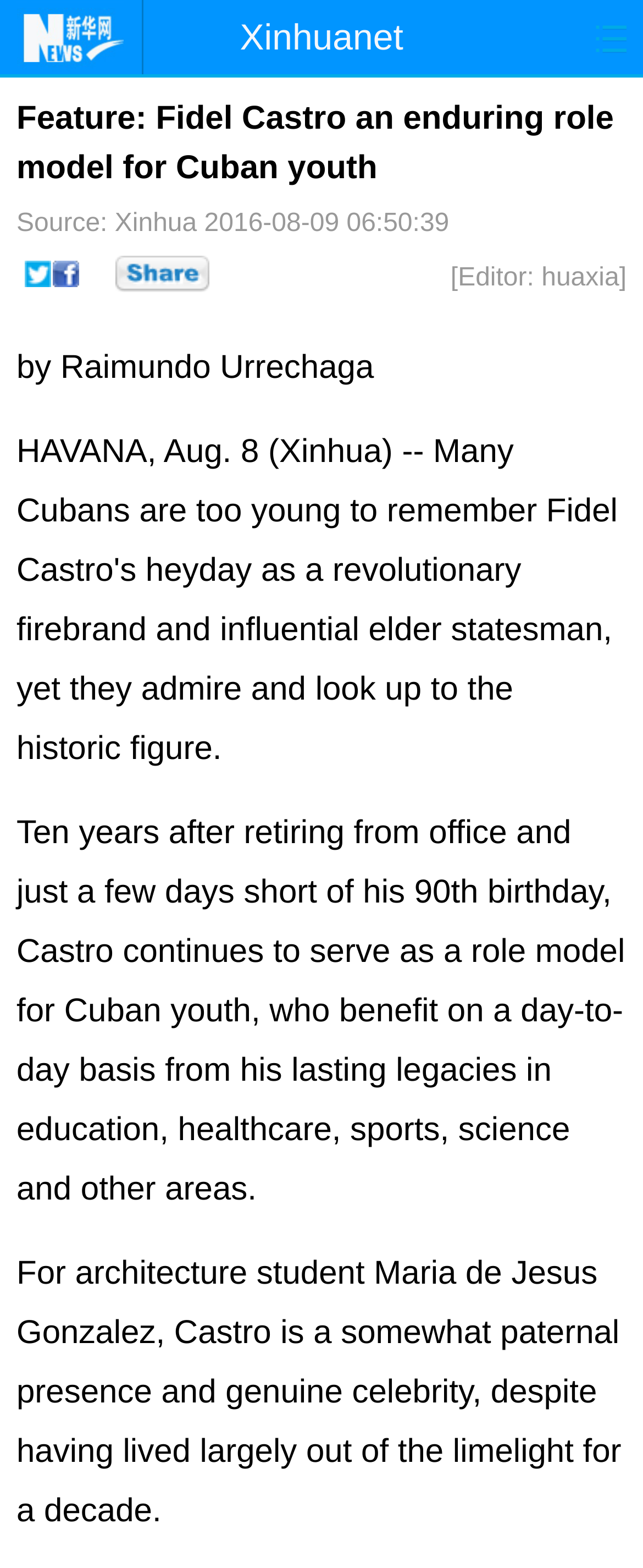What is the topic of the article?
Observe the image and answer the question with a one-word or short phrase response.

Fidel Castro